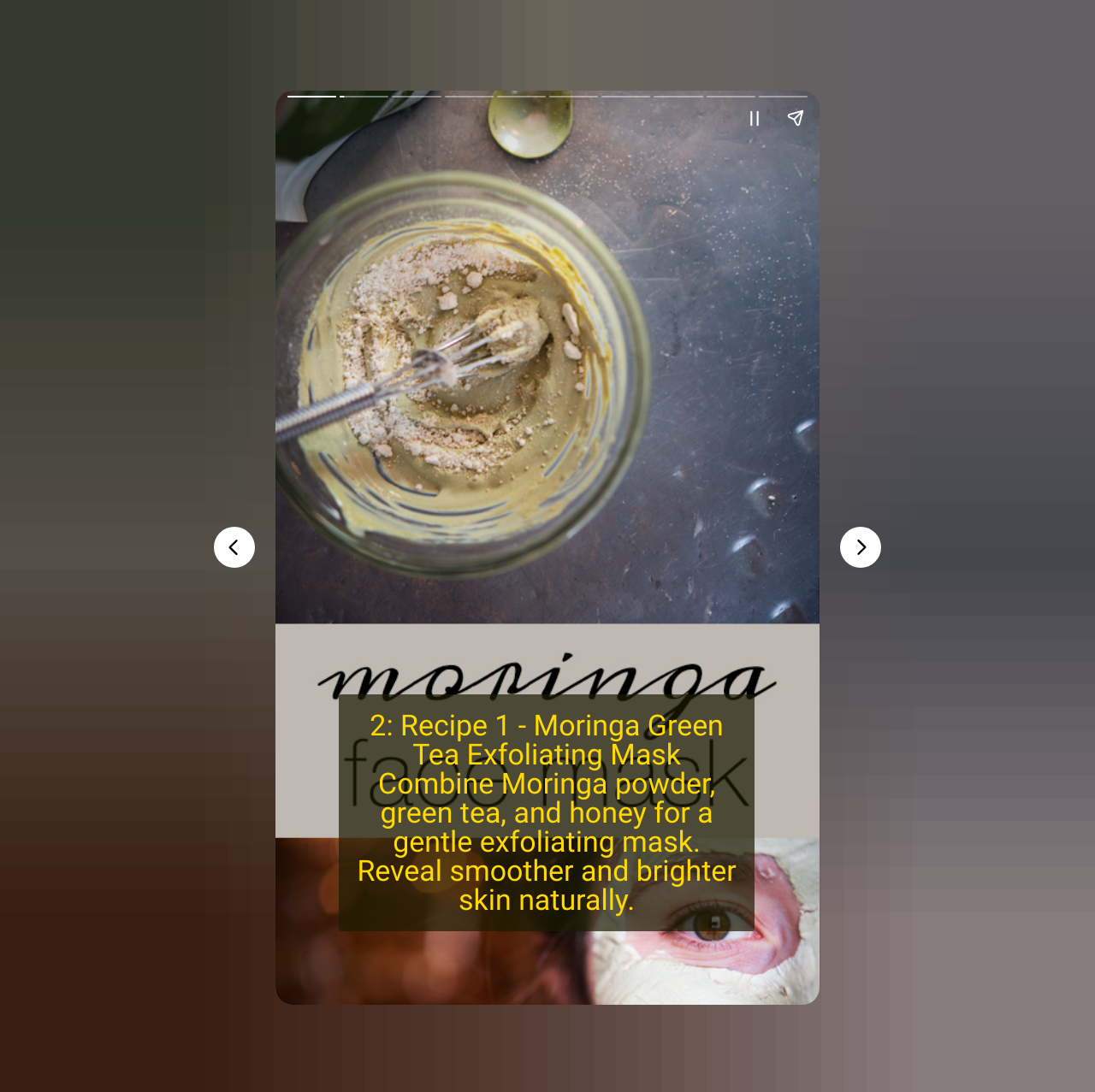By analyzing the image, answer the following question with a detailed response: What is the position of the 'Previous page' button?

The 'Previous page' button is located on the left side of the page, with a bounding box coordinate of [0.195, 0.482, 0.233, 0.52], which indicates its position is to the left of the 'Next page' button.